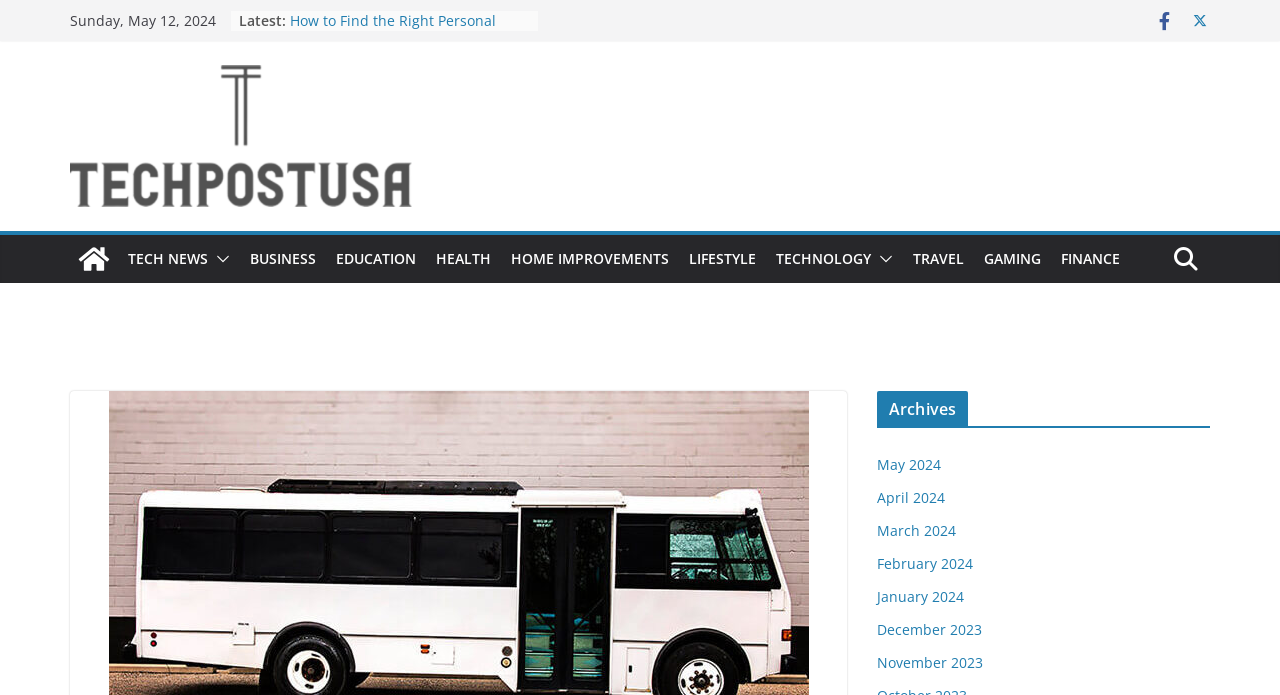Generate the text content of the main heading of the webpage.

Rolling Revelry Unleashing the Magic of Party Buses in Charlotte